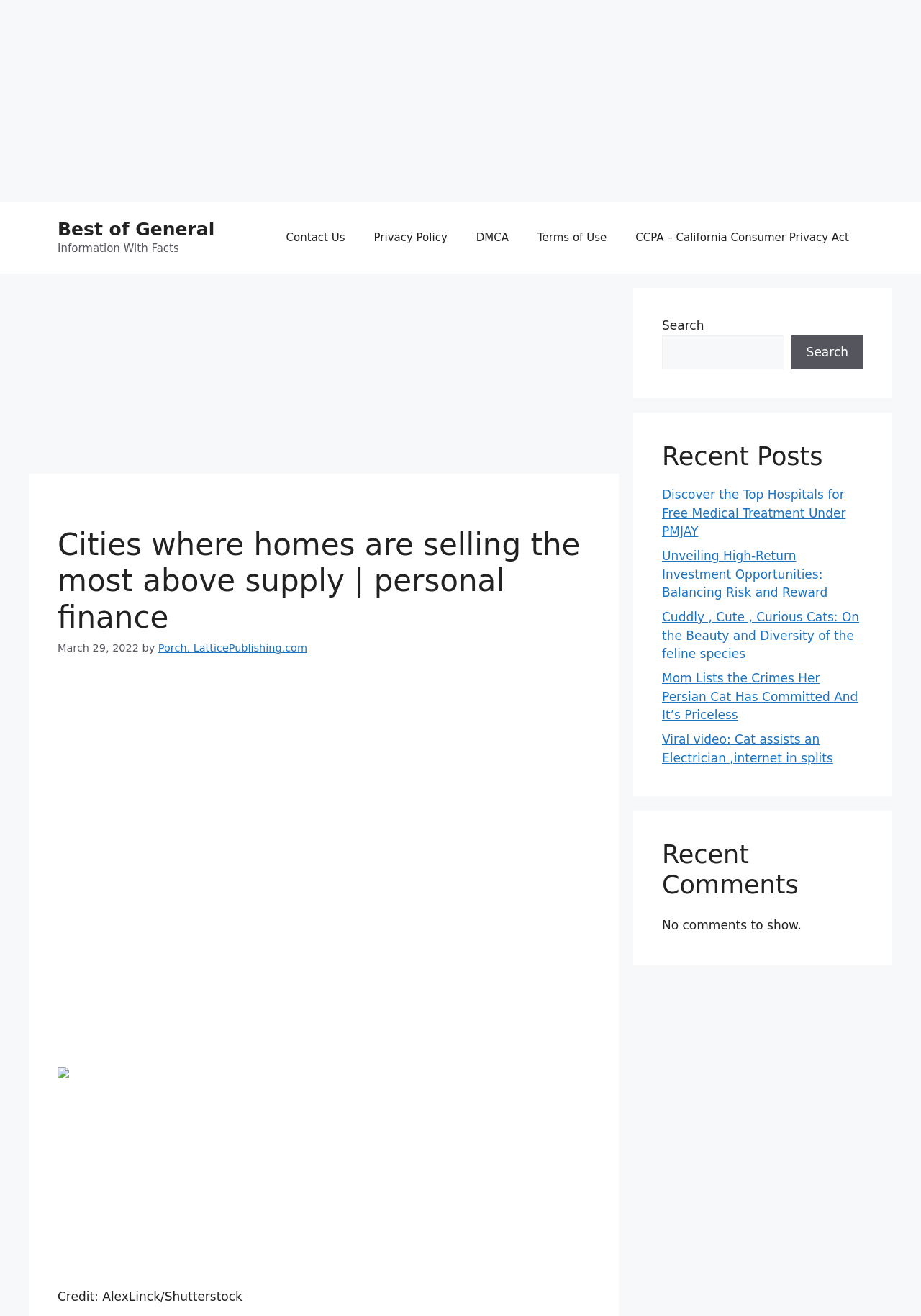Based on the description "parent_node: Comment name="url" placeholder="Website"", find the bounding box of the specified UI element.

None